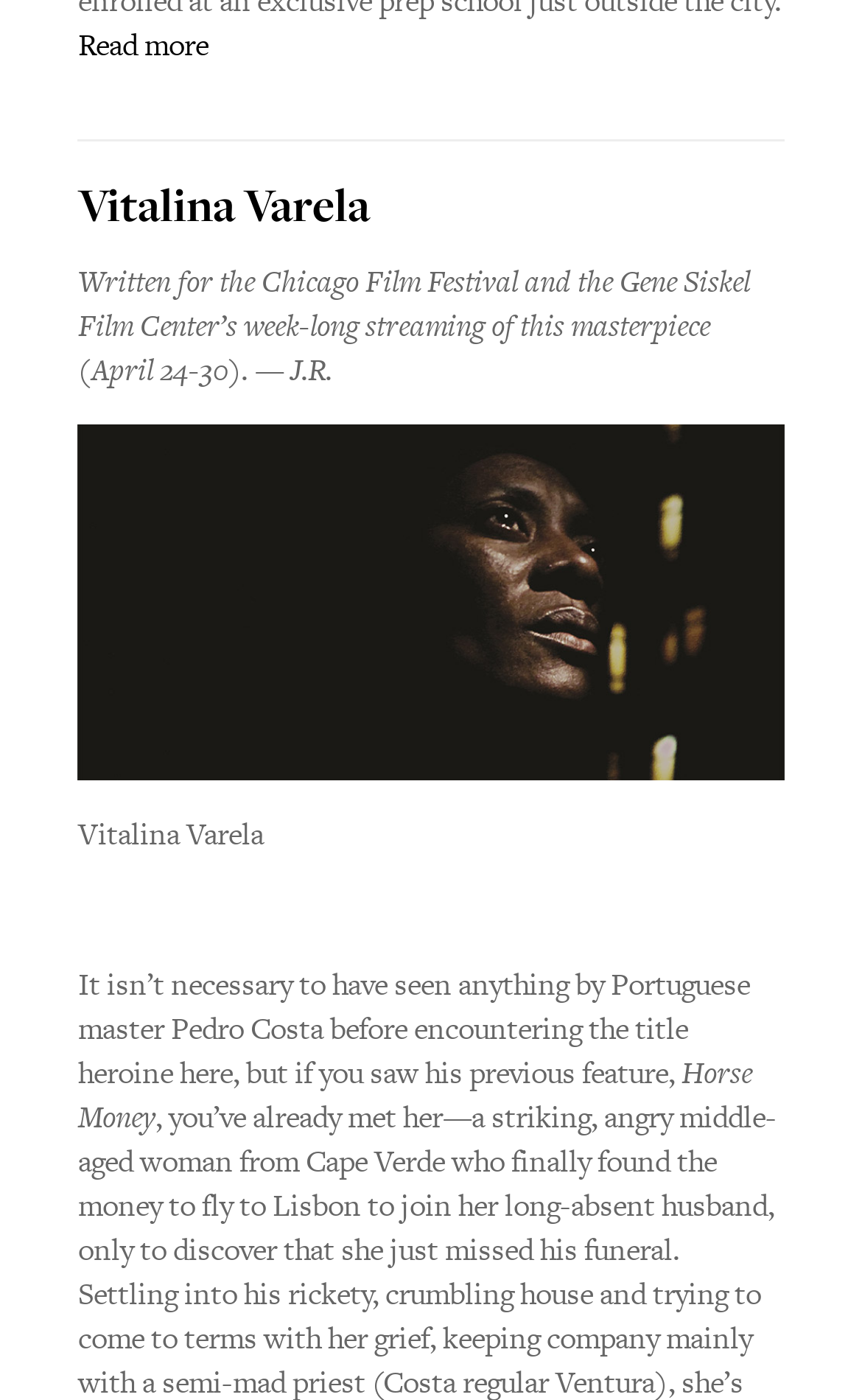Using the given element description, provide the bounding box coordinates (top-left x, top-left y, bottom-right x, bottom-right y) for the corresponding UI element in the screenshot: Read more

[0.09, 0.018, 0.242, 0.048]